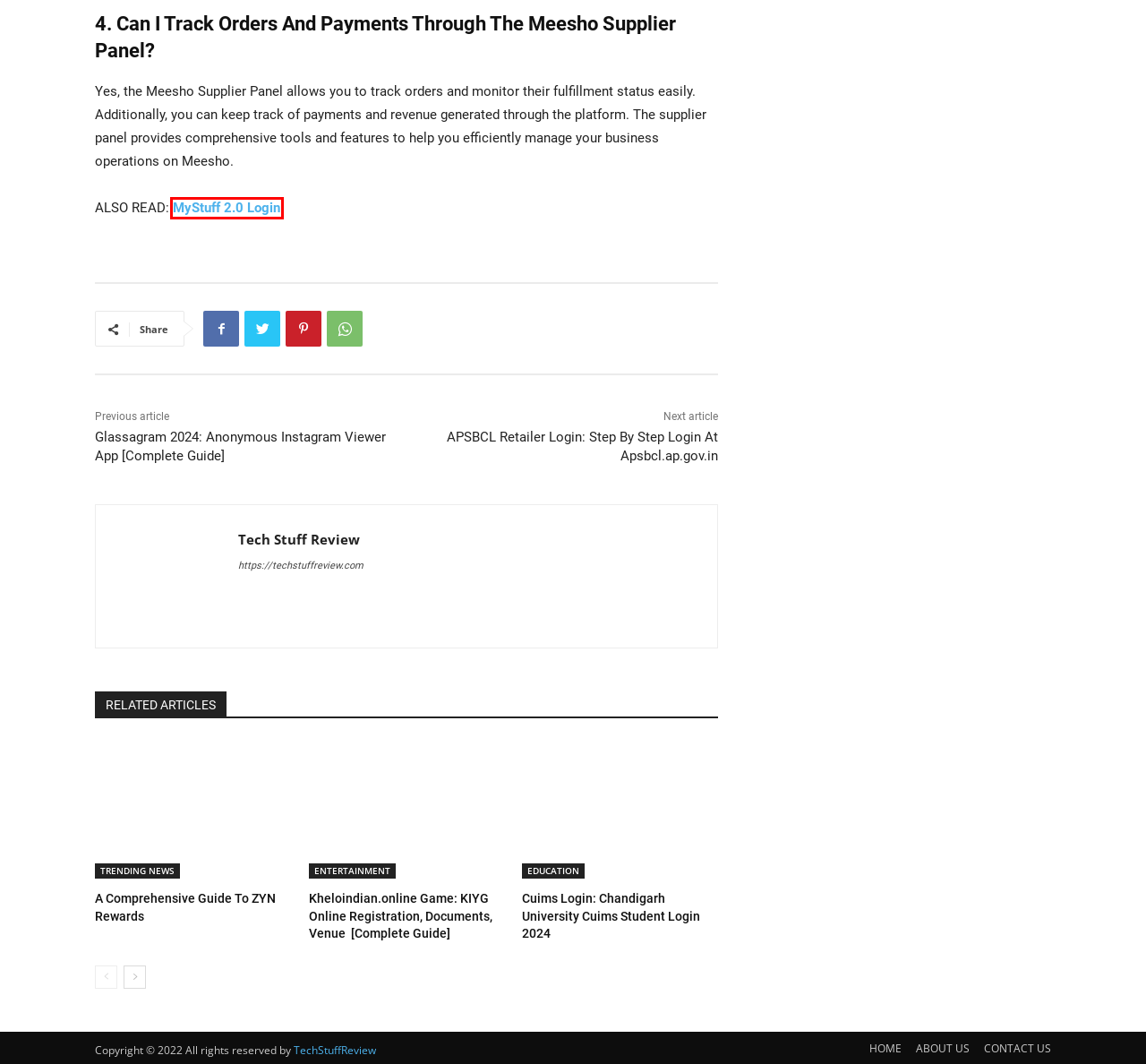Examine the screenshot of a webpage featuring a red bounding box and identify the best matching webpage description for the new page that results from clicking the element within the box. Here are the options:
A. Contact Us – Tech Stuff Review
B. APSBCL Retailer Login: Step By Step Login At Apsbcl.ap.gov.in
C. Galabet 860 Resmi Adresi, Galabet Hemen Kayıt Ol [GÜVENİLİR]
D. MyStuff 2.0 Login: McDonald's McD Staff Portal Guide
E. Deneme Bonusu Veren Siteler 2024 - Deneme Bonusu 2024
F. HOME - TechStuffReview
G. ENTERTAINMENT Archives - TechStuffReview
H. ماه بت MAHBET

D